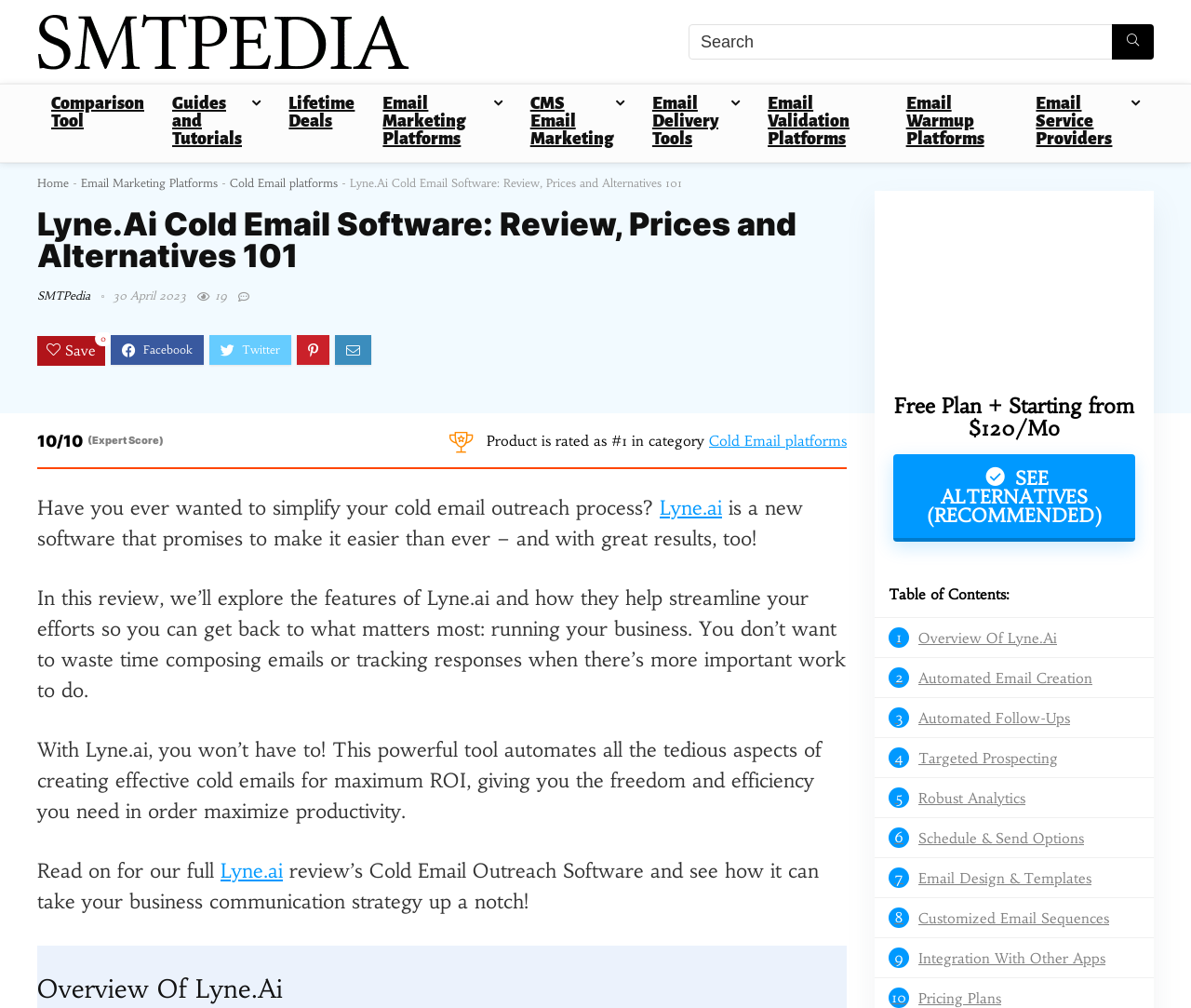Provide a brief response to the question using a single word or phrase: 
What is the rating of the product out of 10?

10